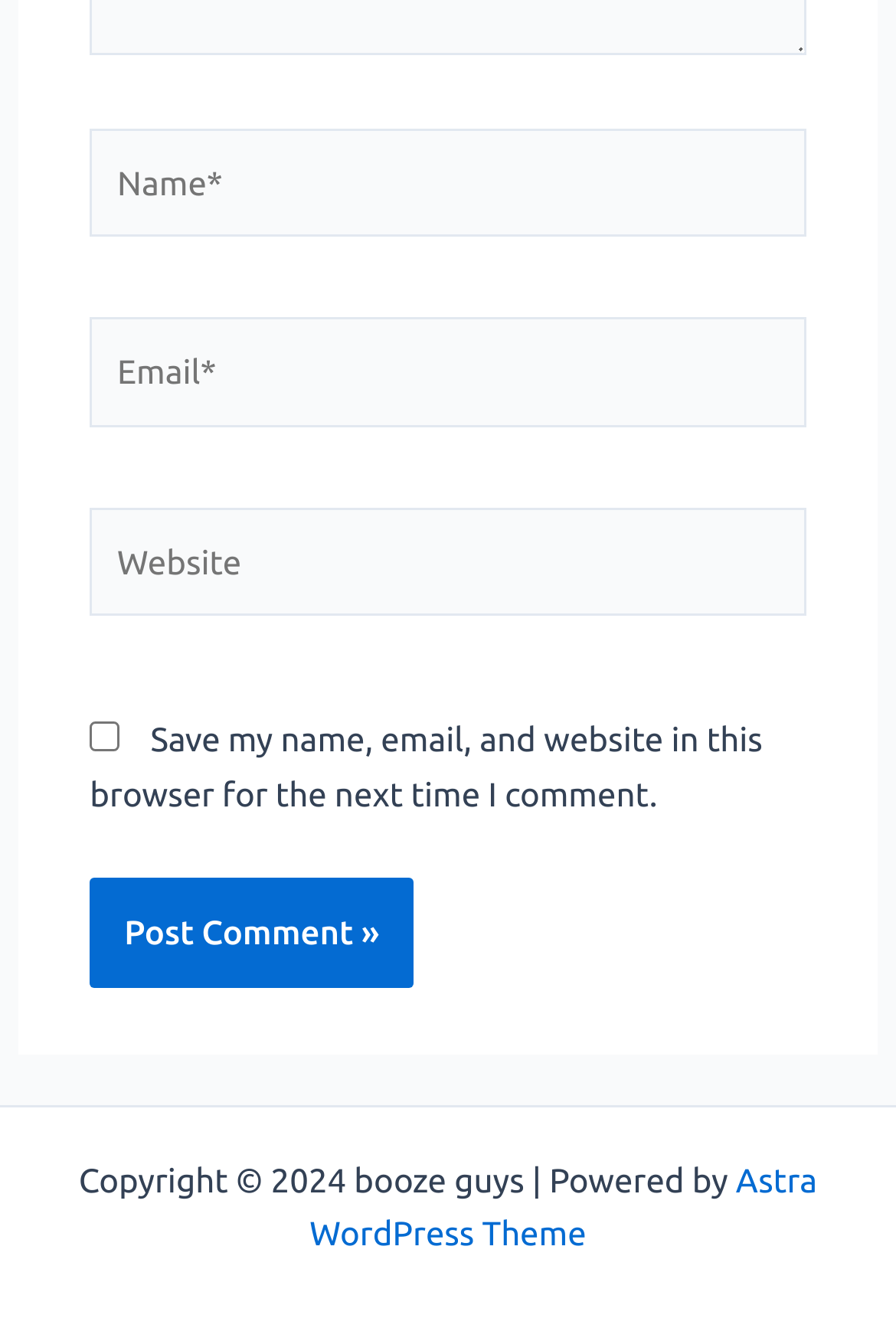Locate the bounding box for the described UI element: "Astra WordPress Theme". Ensure the coordinates are four float numbers between 0 and 1, formatted as [left, top, right, bottom].

[0.346, 0.873, 0.912, 0.943]